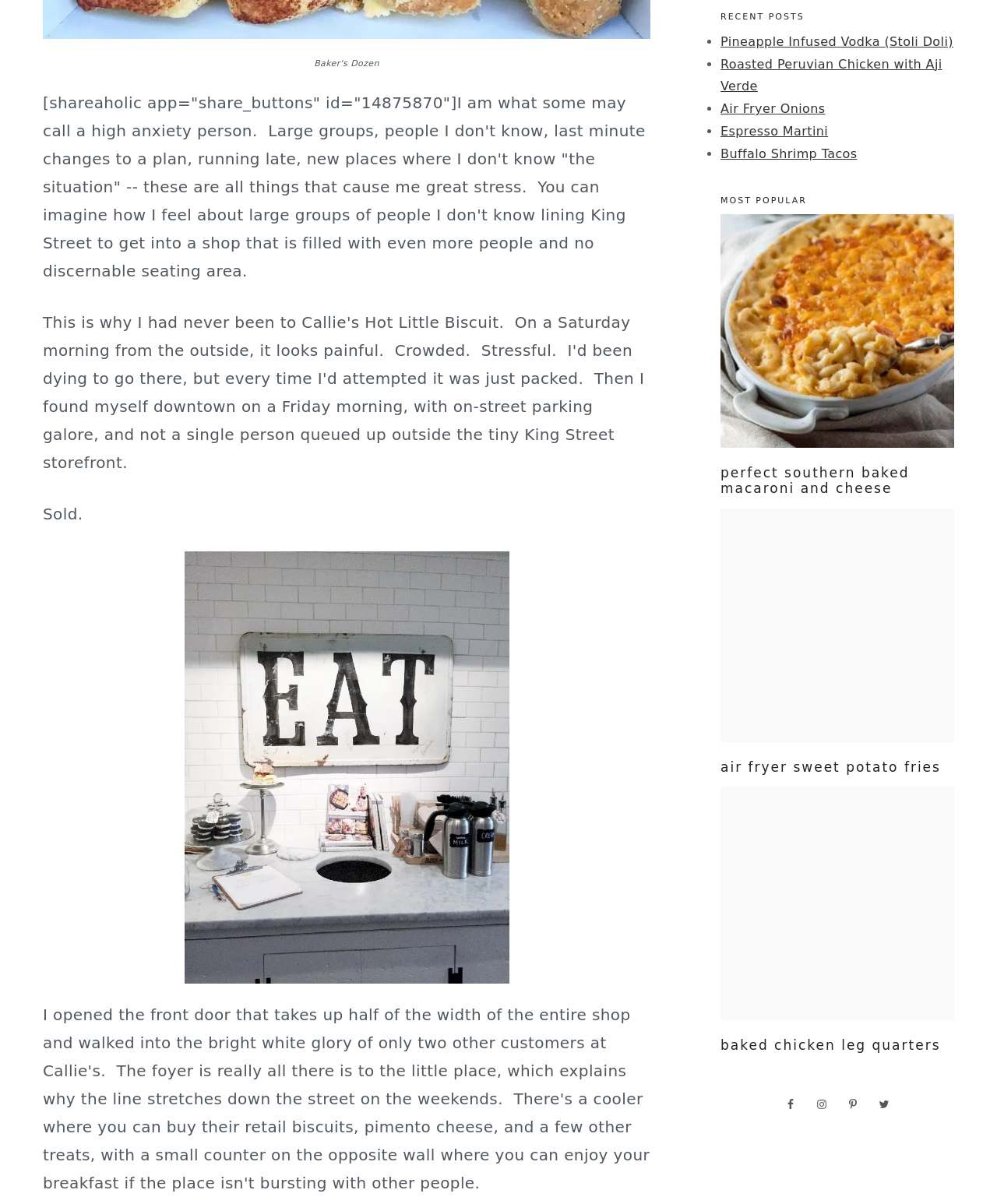Locate the UI element described as follows: "Instagram". Return the bounding box coordinates as four float numbers between 0 and 1 in the order [left, top, right, bottom].

[0.813, 0.908, 0.835, 0.927]